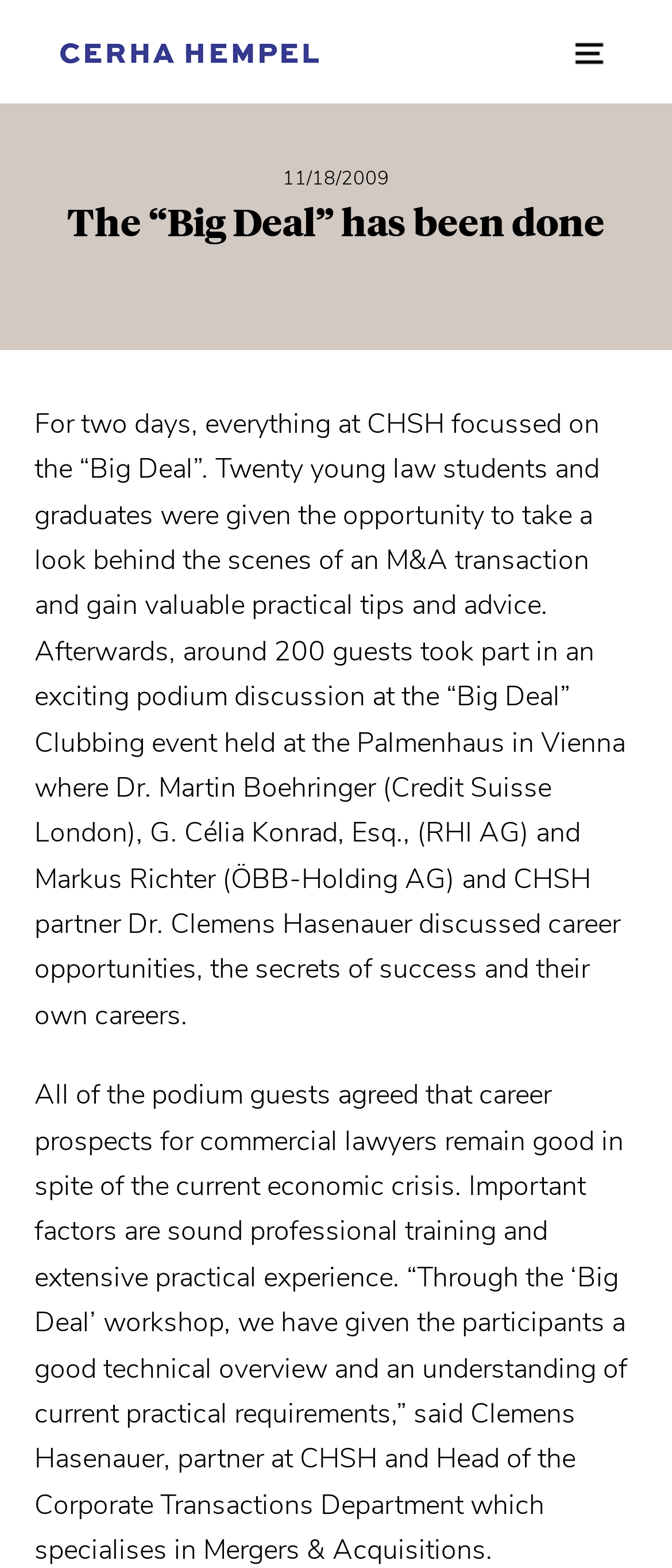What is the date of the event?
Answer the question with detailed information derived from the image.

I found the answer by looking at the time element and its child StaticText element, which contains the date '11/18/2009'.